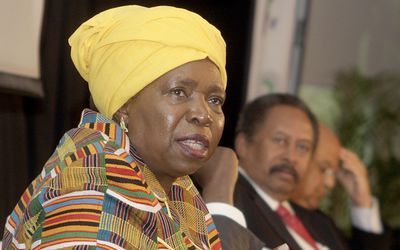Reply to the question with a single word or phrase:
What is the main focus of the Agenda 2063 vision?

Human rights and gender parity